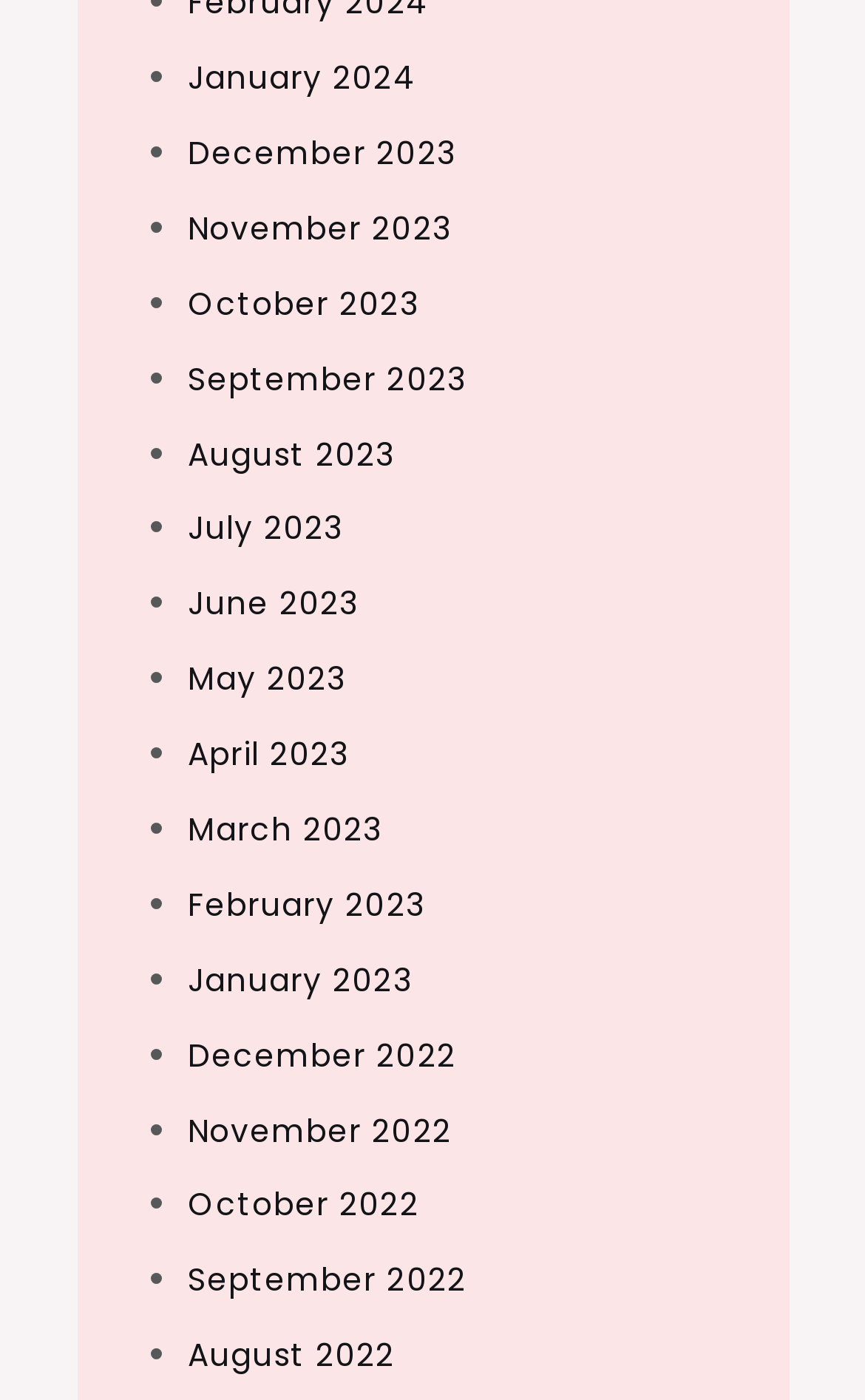Locate the UI element that matches the description April 2023 in the webpage screenshot. Return the bounding box coordinates in the format (top-left x, top-left y, bottom-right x, bottom-right y), with values ranging from 0 to 1.

[0.217, 0.523, 0.404, 0.555]